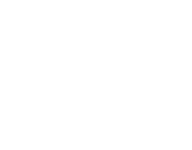Please answer the following question using a single word or phrase: 
What is the context of the webpage?

Golf-related content